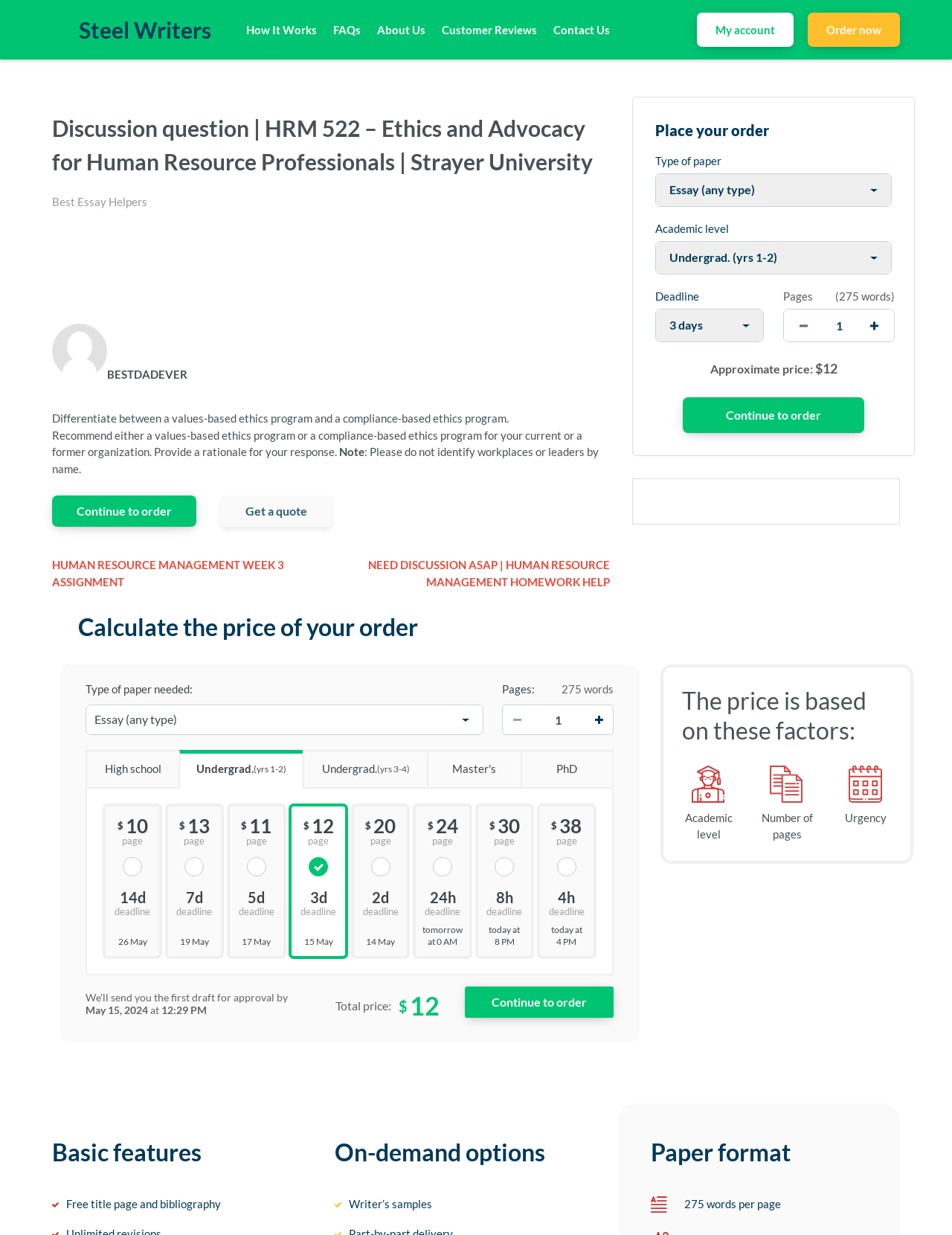Determine the bounding box coordinates of the section I need to click to execute the following instruction: "Select a type of paper from the dropdown menu". Provide the coordinates as four float numbers between 0 and 1, i.e., [left, top, right, bottom].

[0.689, 0.141, 0.936, 0.167]